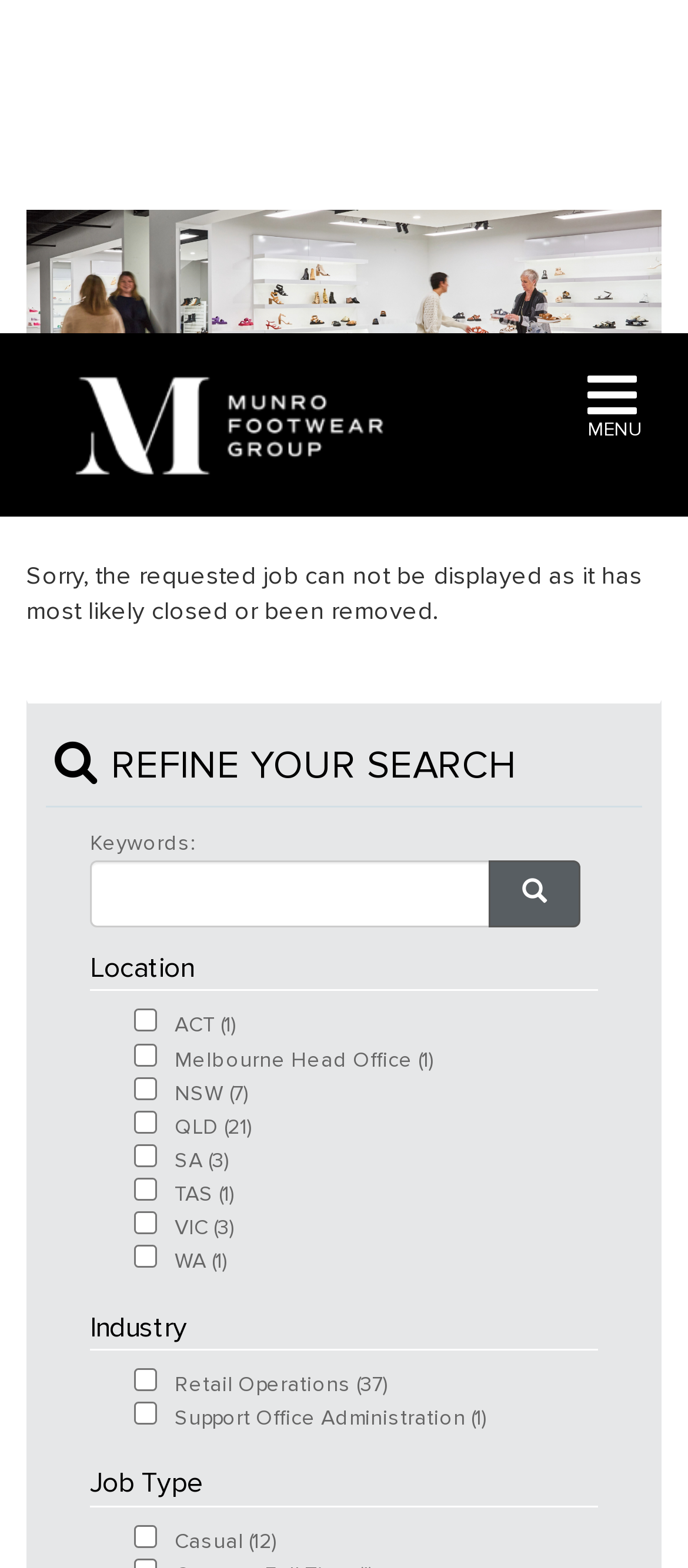Locate the bounding box coordinates of the element's region that should be clicked to carry out the following instruction: "Click the Reset button". The coordinates need to be four float numbers between 0 and 1, i.e., [left, top, right, bottom].

[0.131, 0.901, 0.308, 0.946]